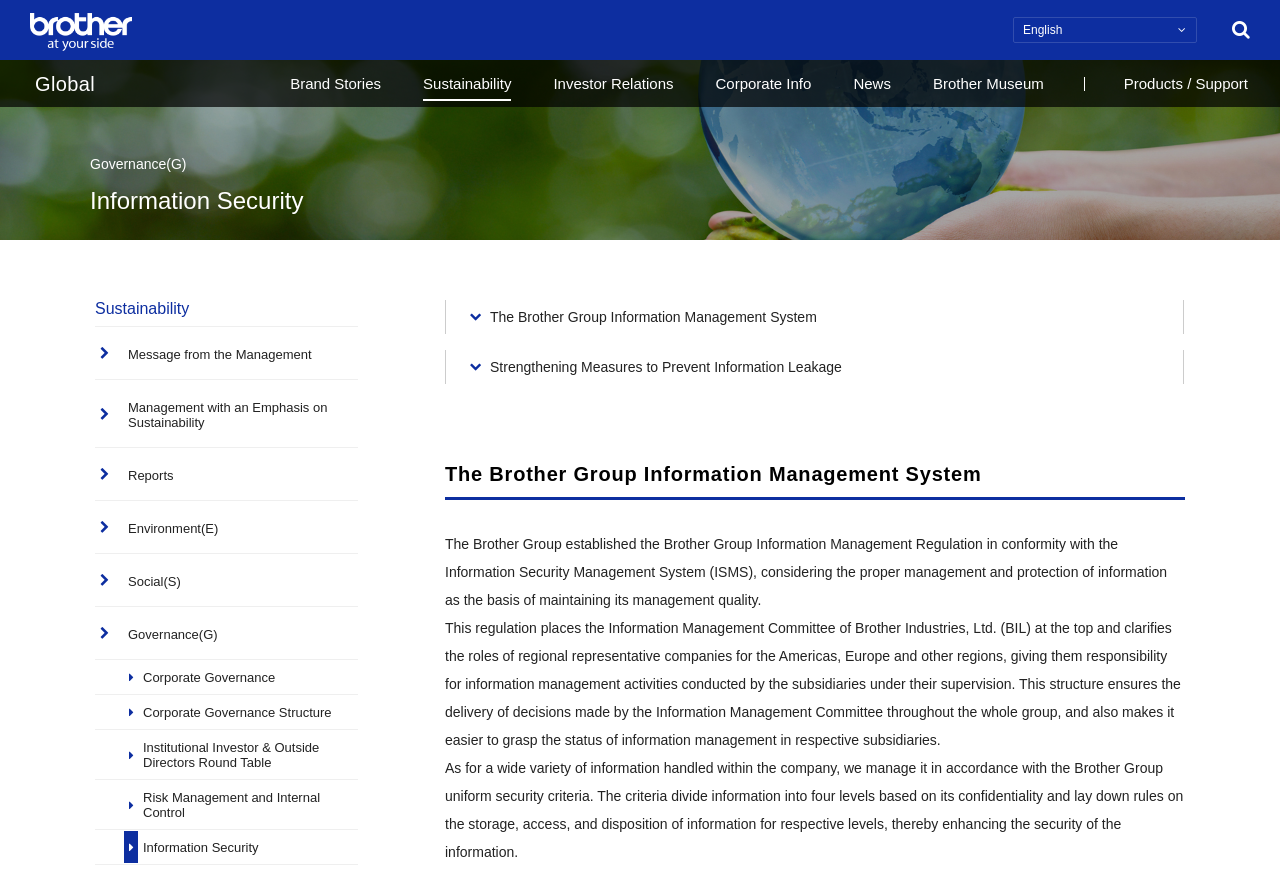Find the bounding box coordinates for the area that must be clicked to perform this action: "Search for something".

[0.008, 0.092, 0.992, 0.147]